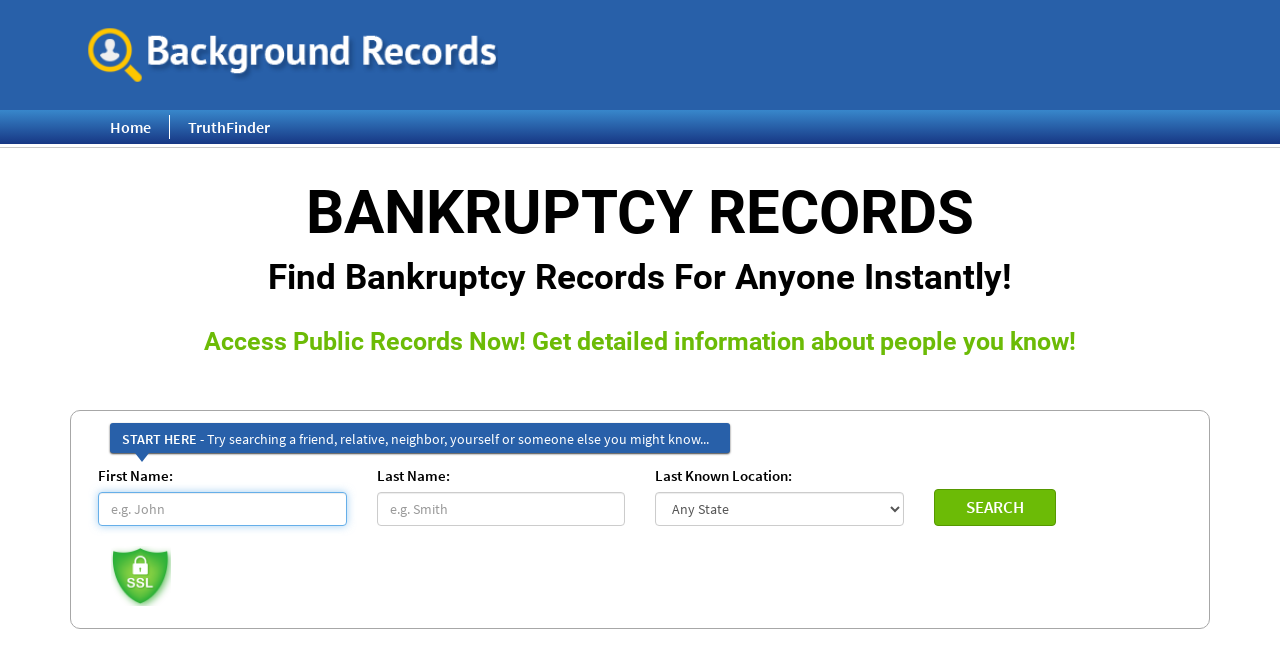For the element described, predict the bounding box coordinates as (top-left x, top-left y, bottom-right x, bottom-right y). All values should be between 0 and 1. Element description: alt="publics records" title="Publics Records"

[0.066, 0.038, 0.934, 0.128]